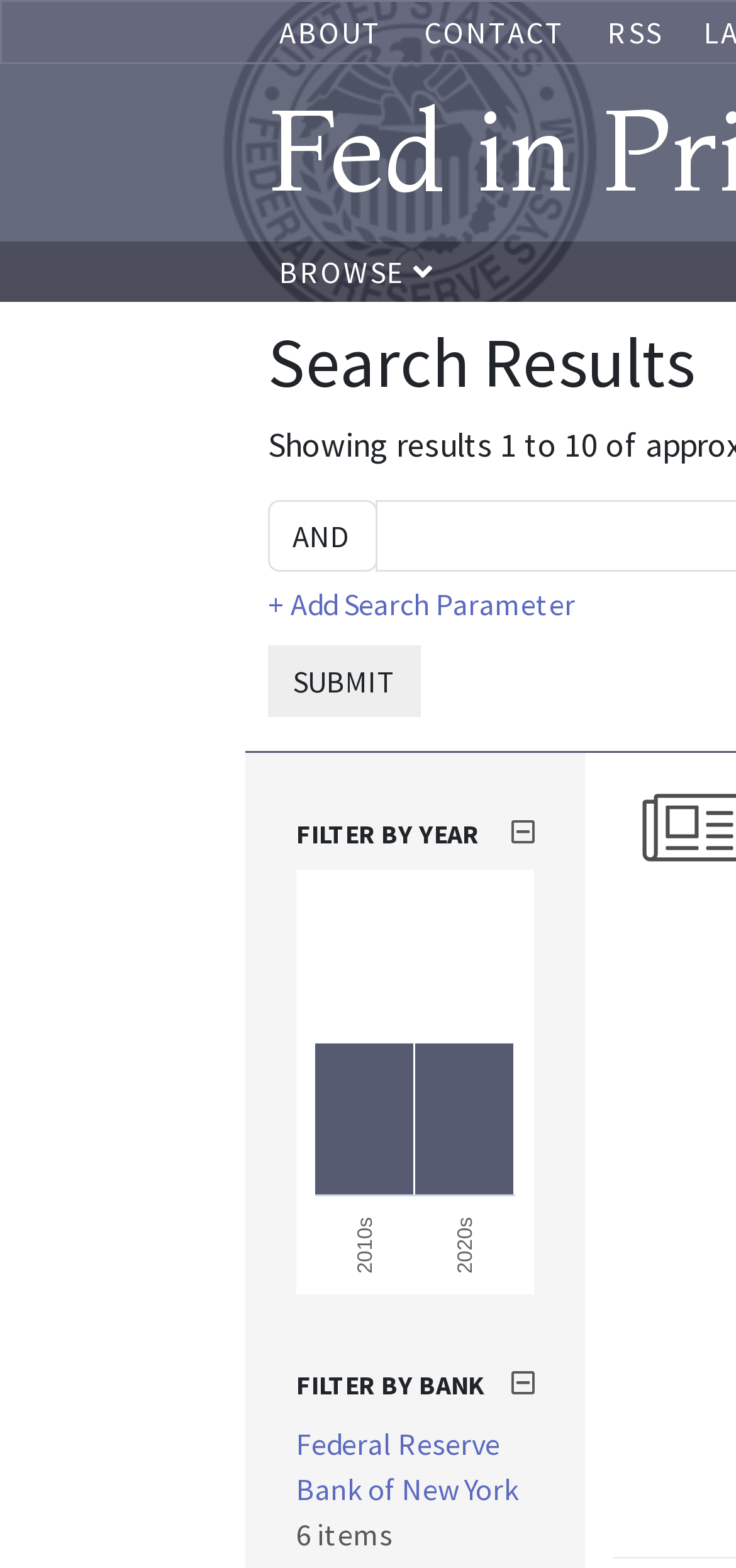Locate the bounding box coordinates of the clickable region to complete the following instruction: "go to about page."

[0.379, 0.008, 0.521, 0.032]